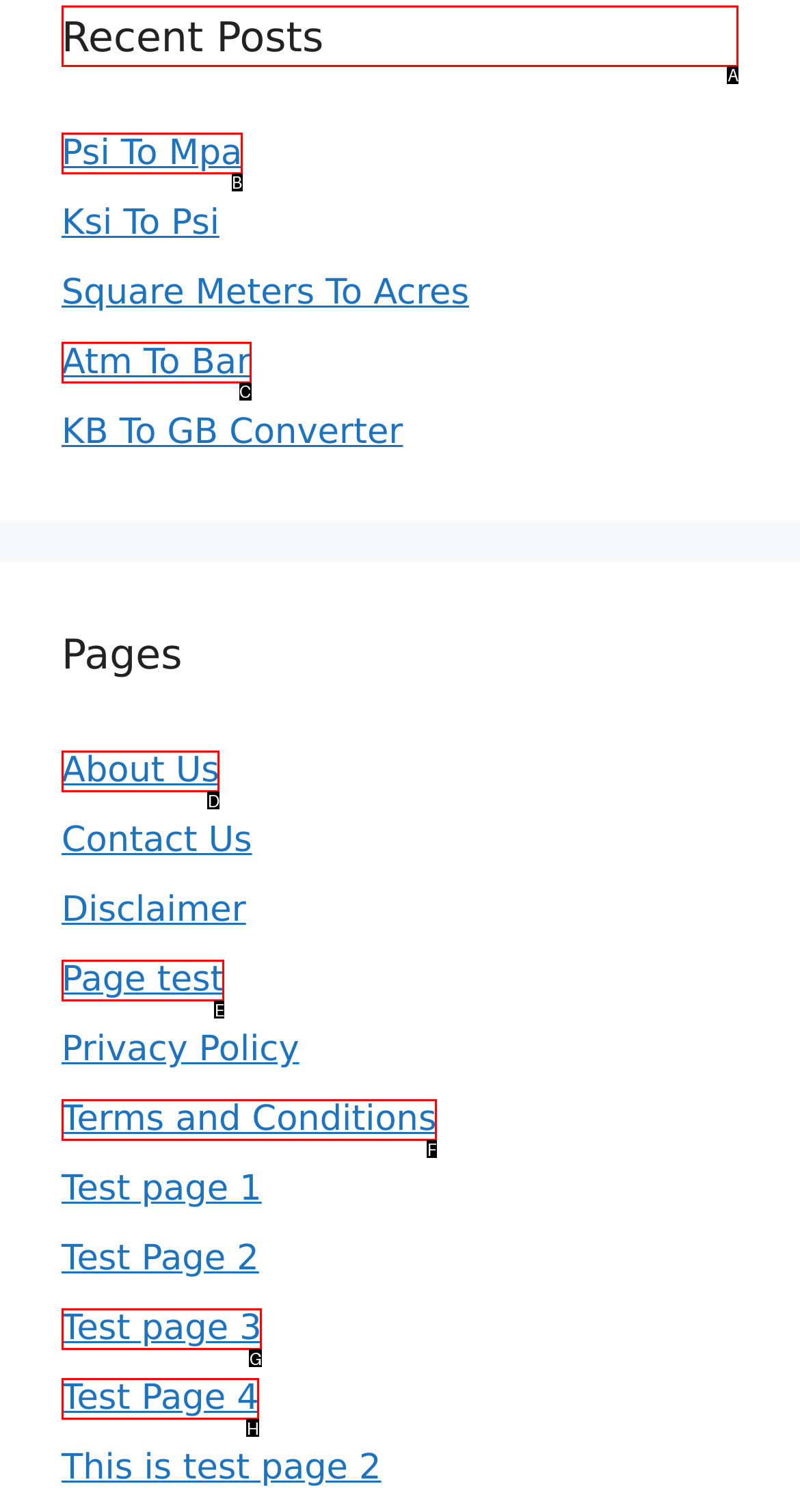To complete the task: View recent posts, which option should I click? Answer with the appropriate letter from the provided choices.

A